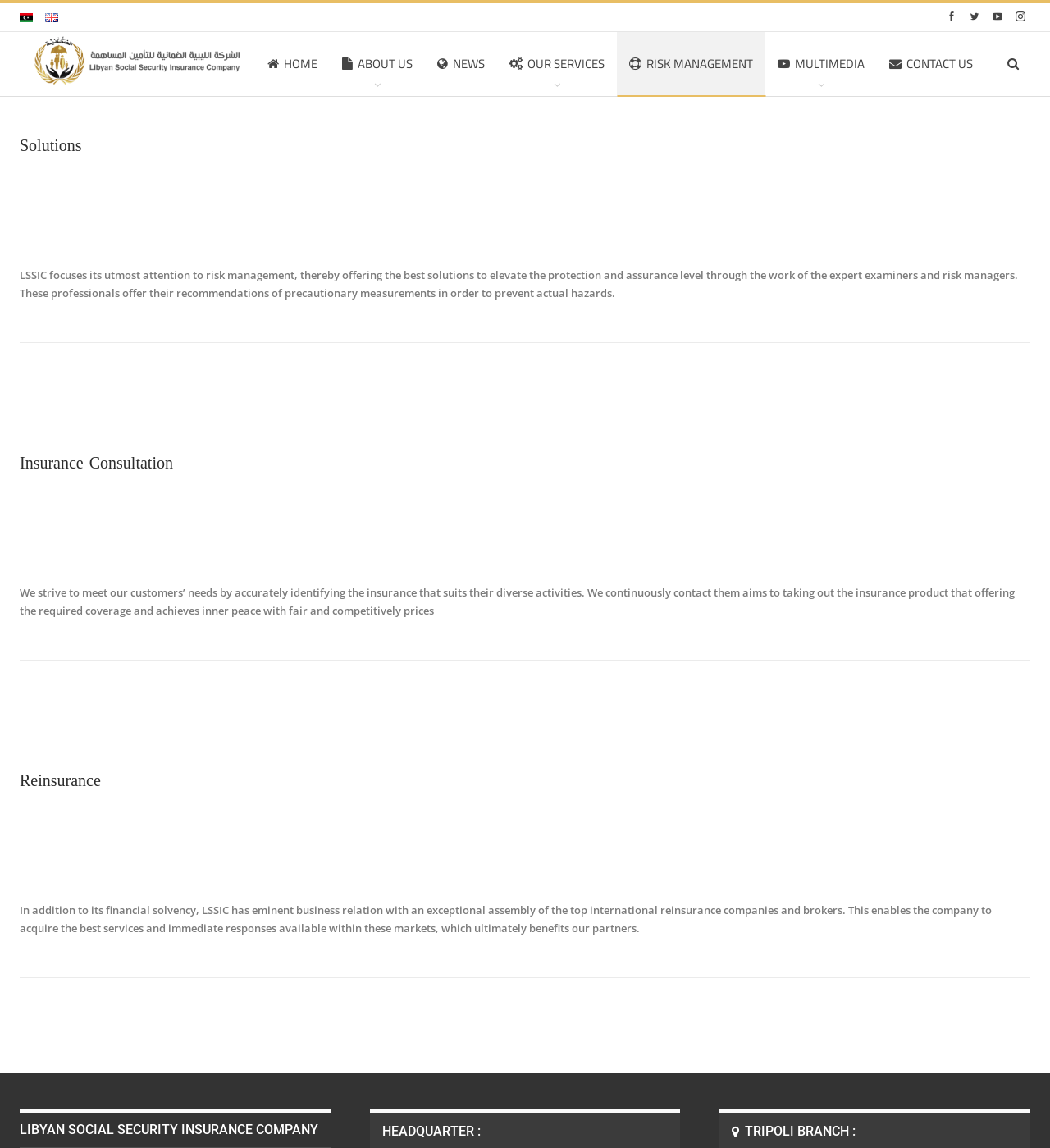Using the information from the screenshot, answer the following question thoroughly:
What is the purpose of risk management?

I read the StaticText element under the 'Solutions' heading, which mentions that risk management is used to offer the best solutions to elevate the protection and assurance level through the work of expert examiners and risk managers.